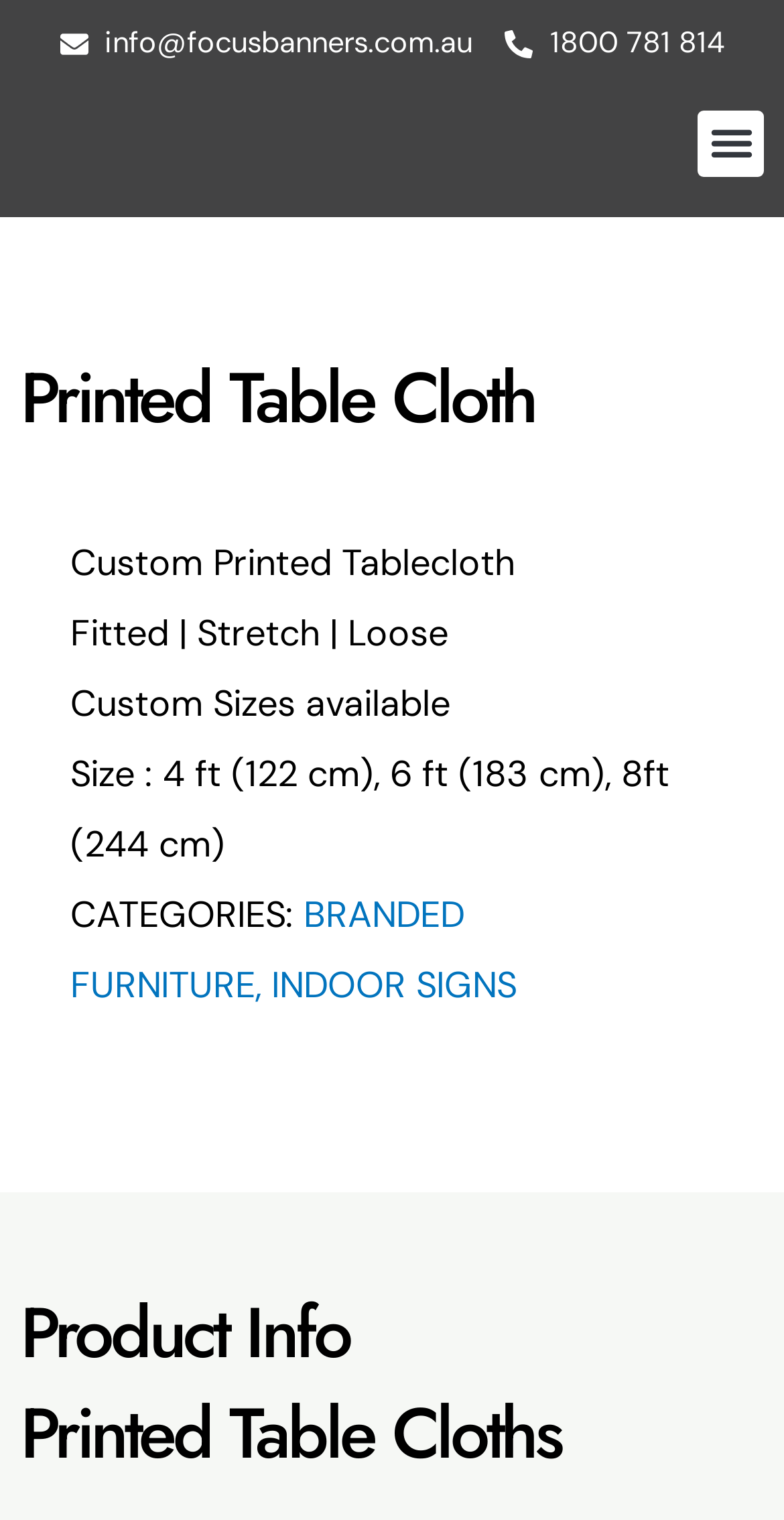Locate the heading on the webpage and return its text.

Printed Table Cloth